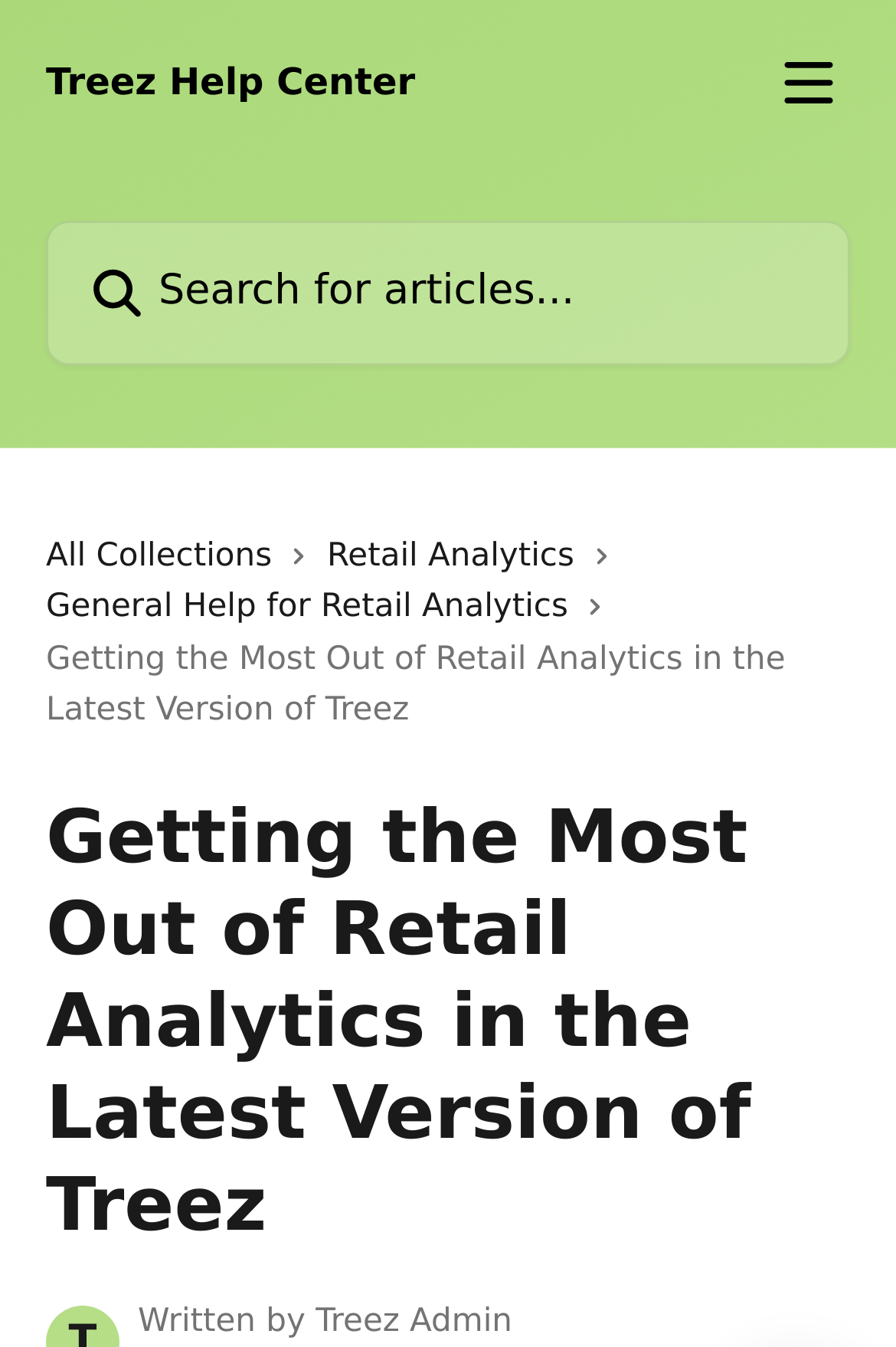Given the element description: "name="q" placeholder="Search for articles..."", predict the bounding box coordinates of the UI element it refers to, using four float numbers between 0 and 1, i.e., [left, top, right, bottom].

[0.051, 0.164, 0.949, 0.271]